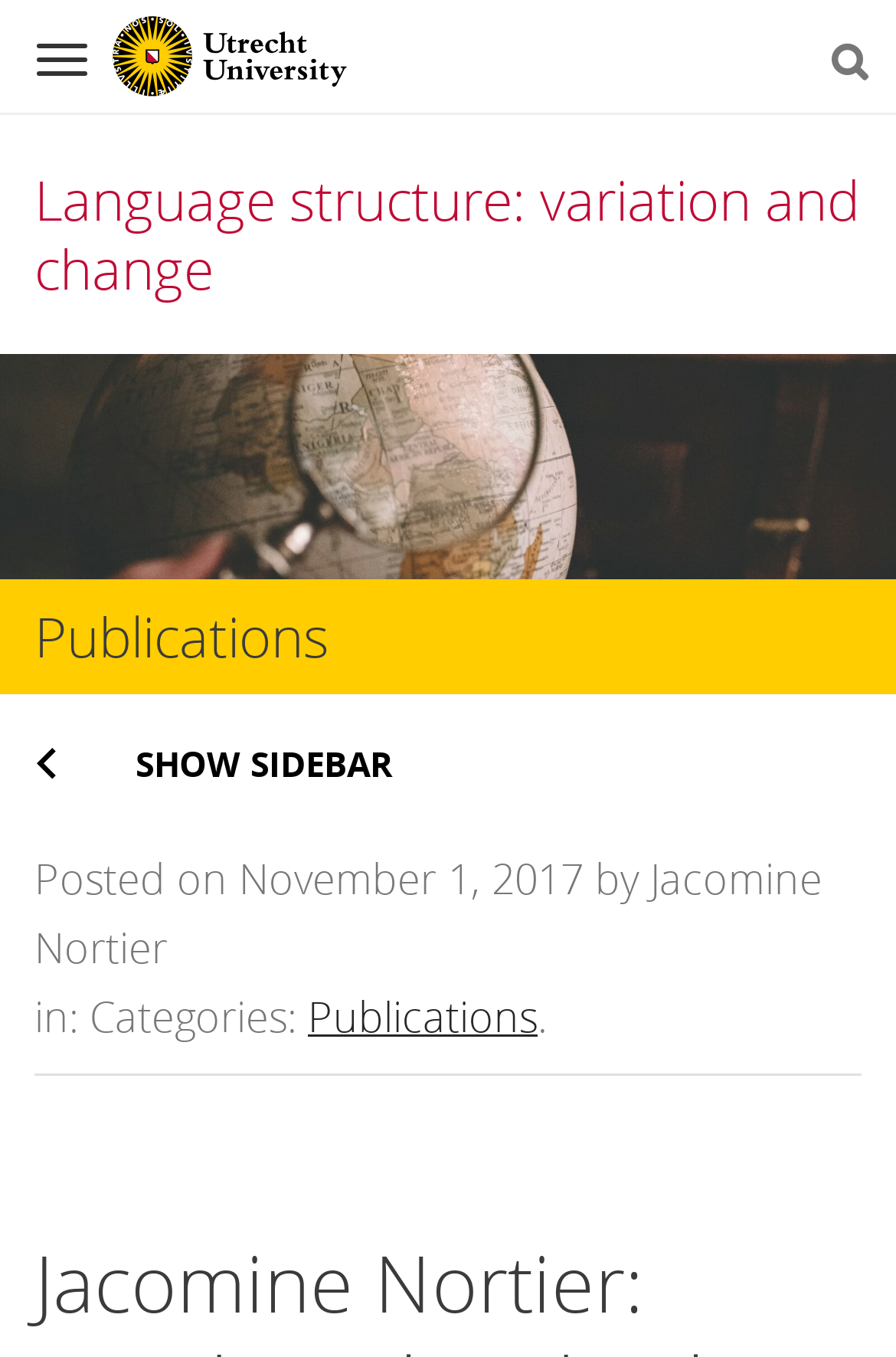What is the purpose of the button on the top right?
Examine the screenshot and reply with a single word or phrase.

Search